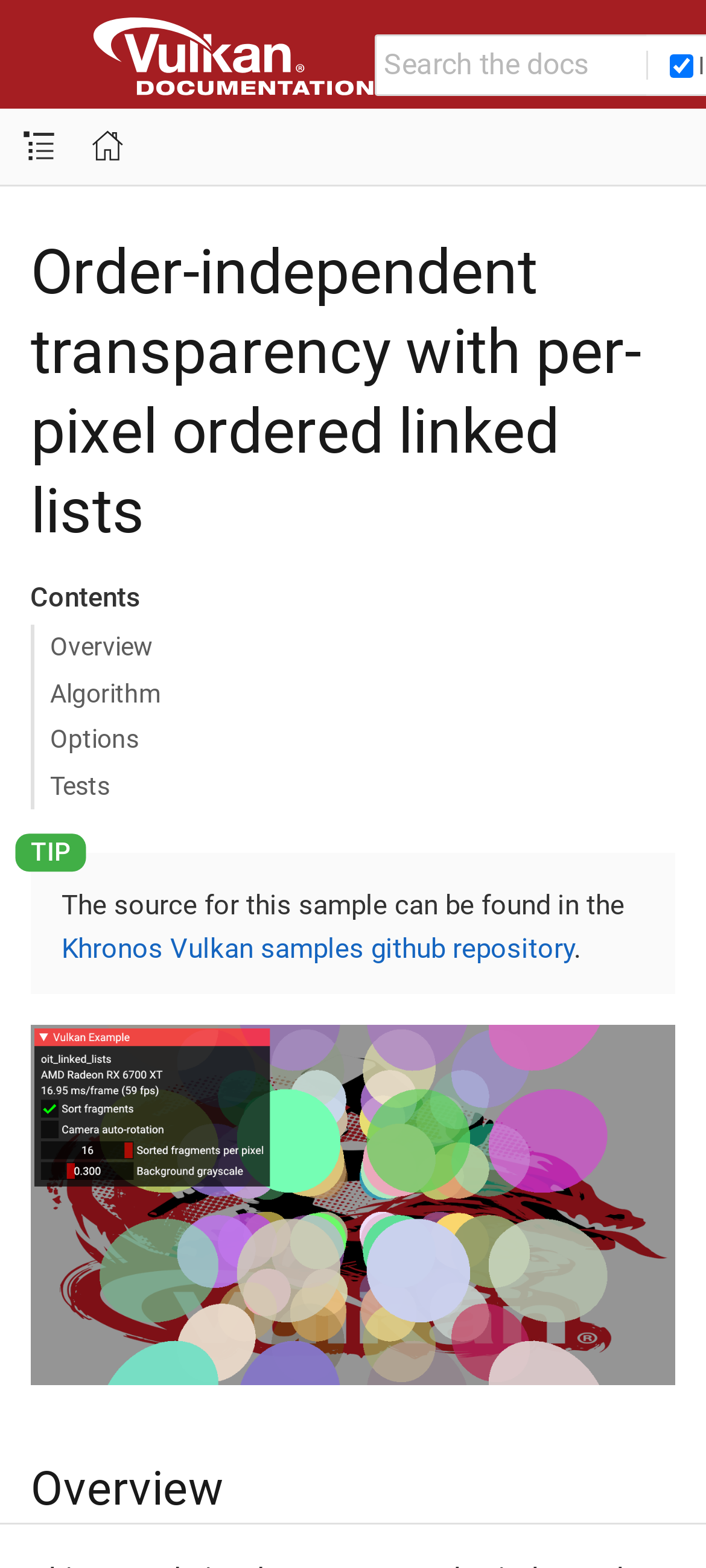Answer the following query with a single word or phrase:
What is the format of the table?

Grid